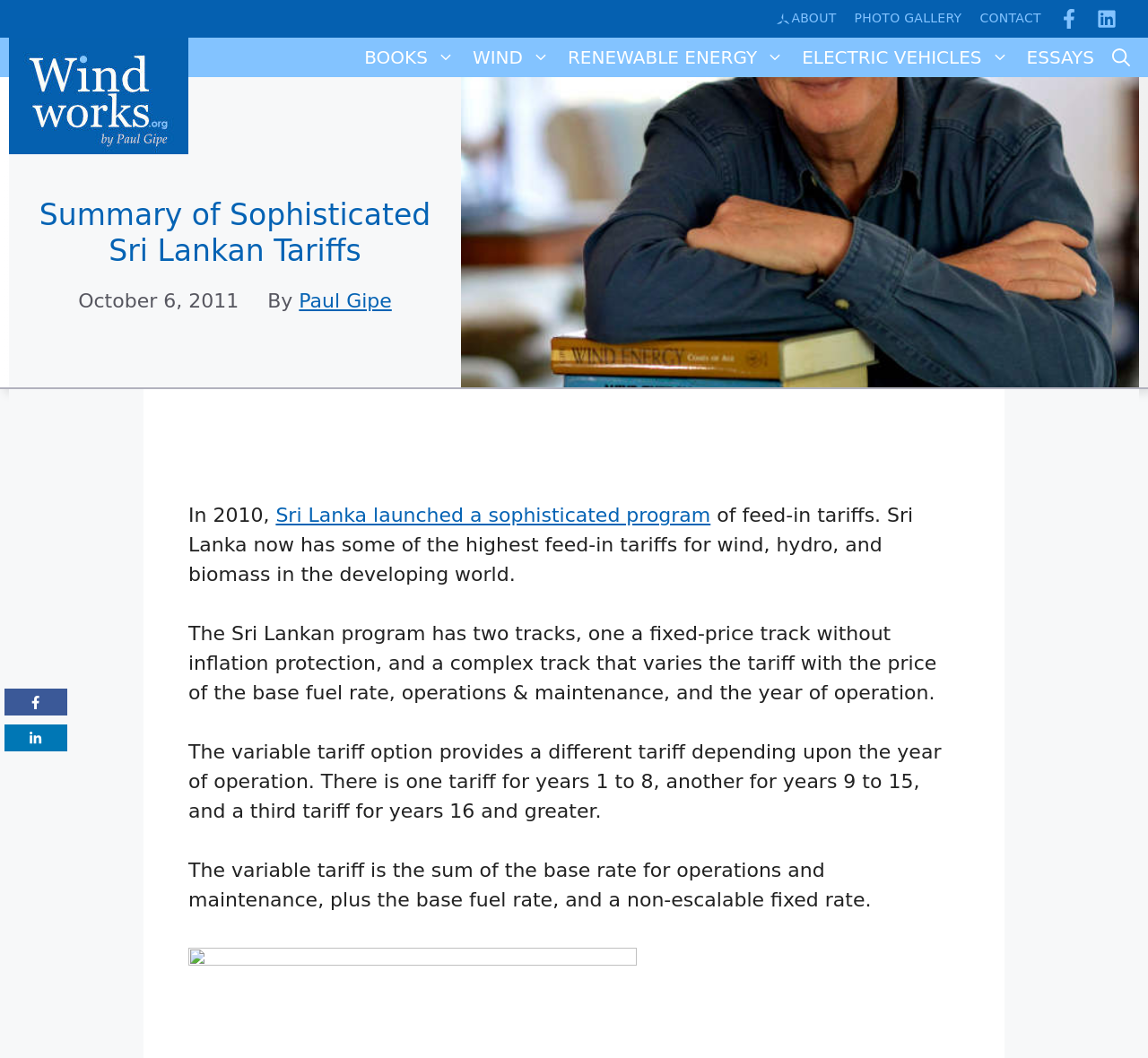Indicate the bounding box coordinates of the element that must be clicked to execute the instruction: "Visit Paul Gipe's page". The coordinates should be given as four float numbers between 0 and 1, i.e., [left, top, right, bottom].

[0.26, 0.274, 0.341, 0.295]